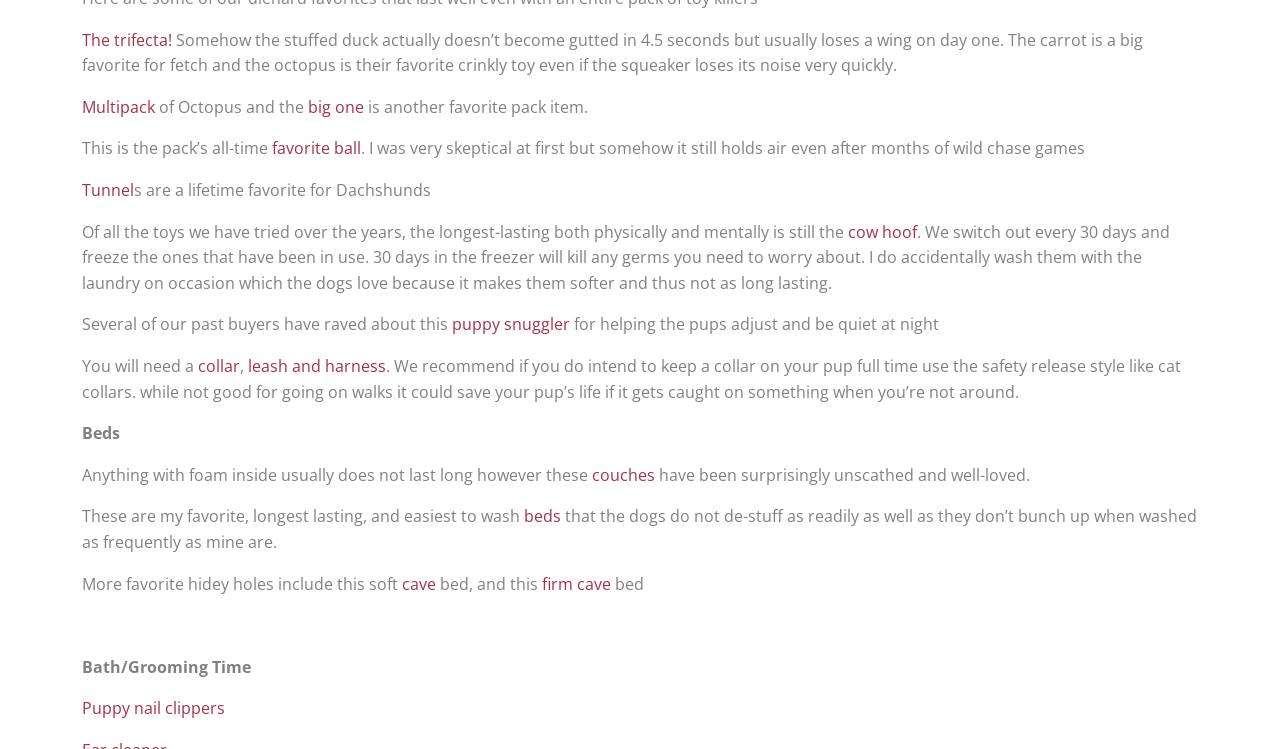Look at the image and give a detailed response to the following question: What is the favorite toy of the dogs?

Based on the text, it is mentioned that 'the octopus is their favorite crinkly toy even if the squeaker loses its noise very quickly.' This indicates that the octopus is a favorite toy of the dogs.